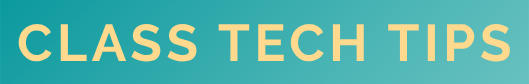Give a short answer to this question using one word or a phrase:
What is the purpose of the logo?

To invite visitors